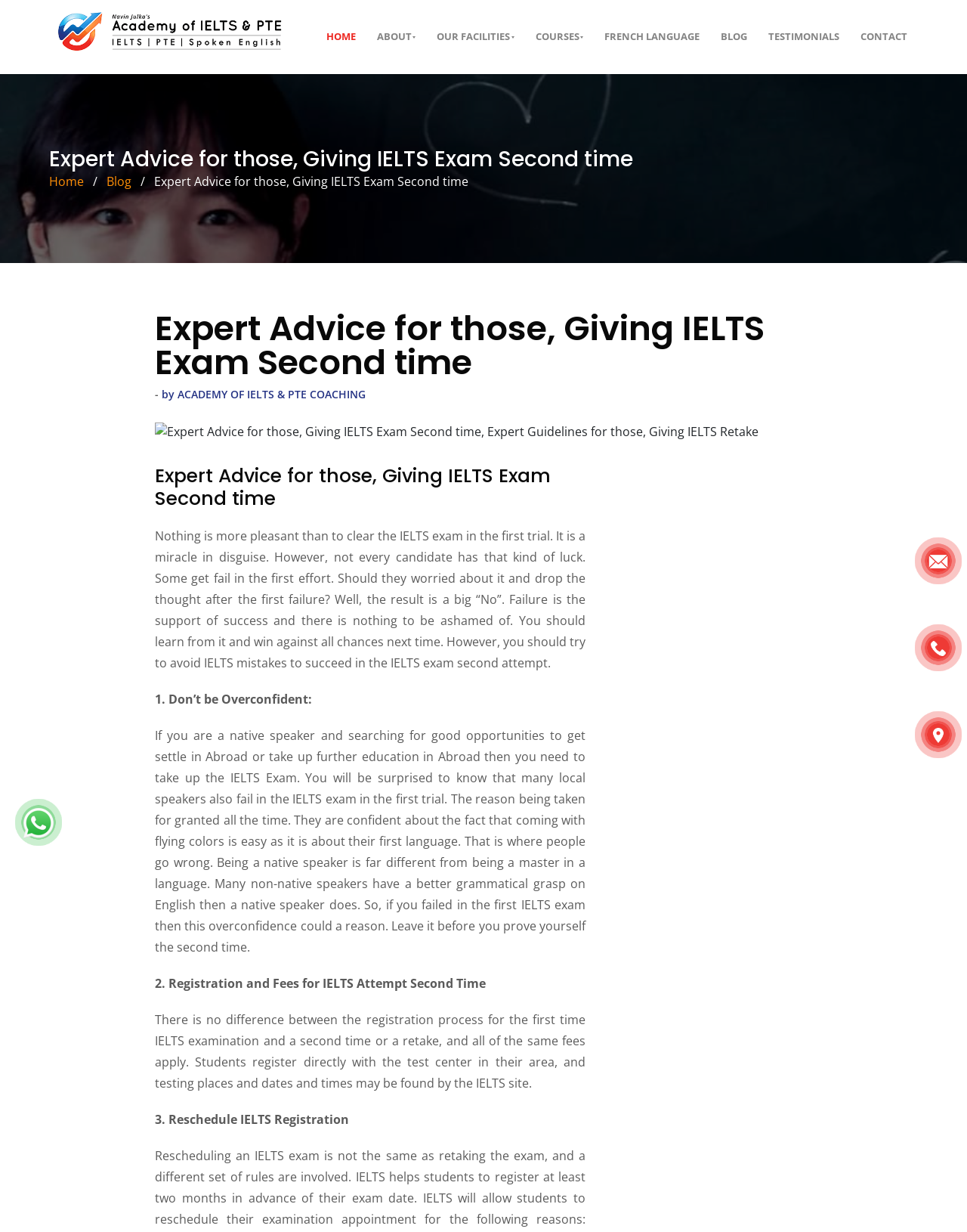Please identify the coordinates of the bounding box that should be clicked to fulfill this instruction: "Click the 'Whatsapp' link".

[0.024, 0.66, 0.055, 0.674]